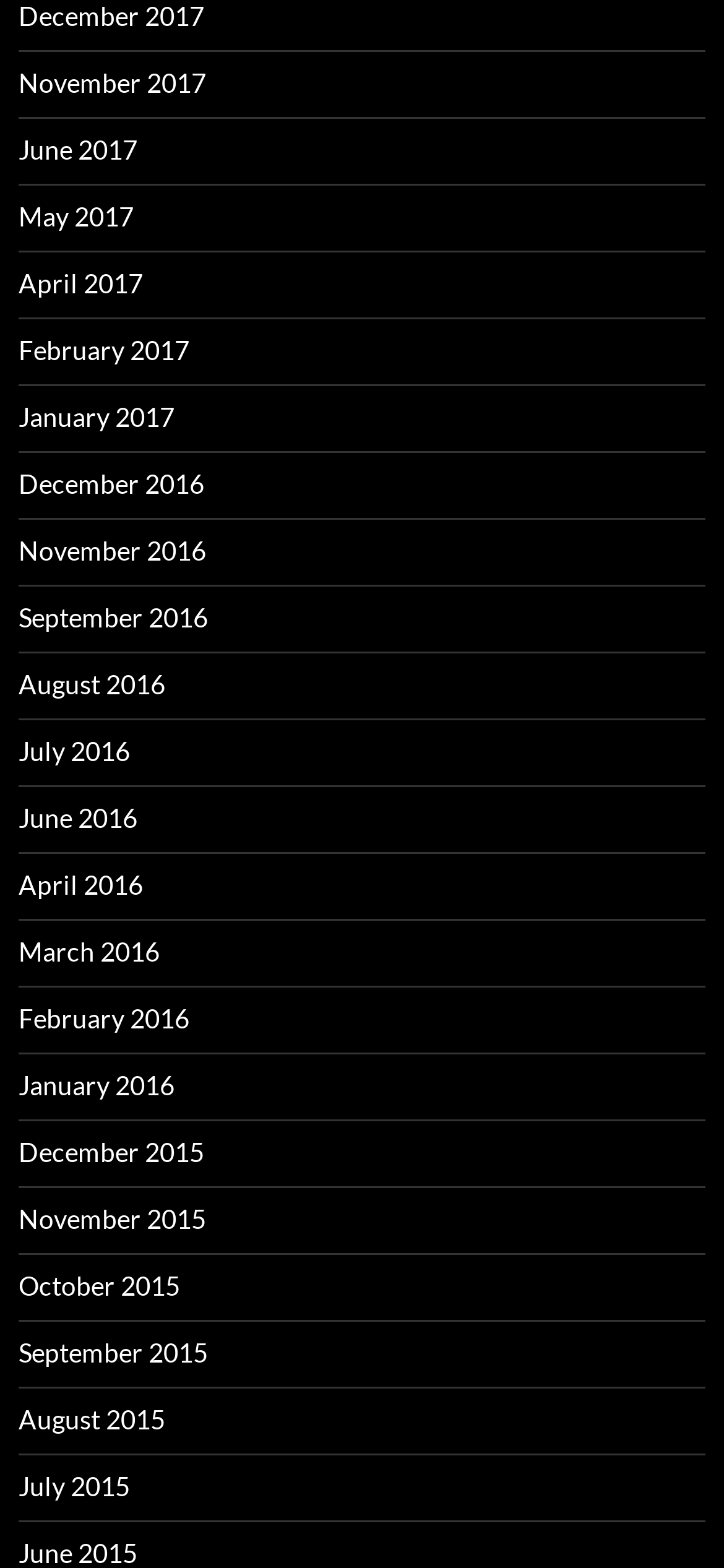Please specify the bounding box coordinates of the clickable section necessary to execute the following command: "view July 2015".

[0.026, 0.938, 0.179, 0.958]